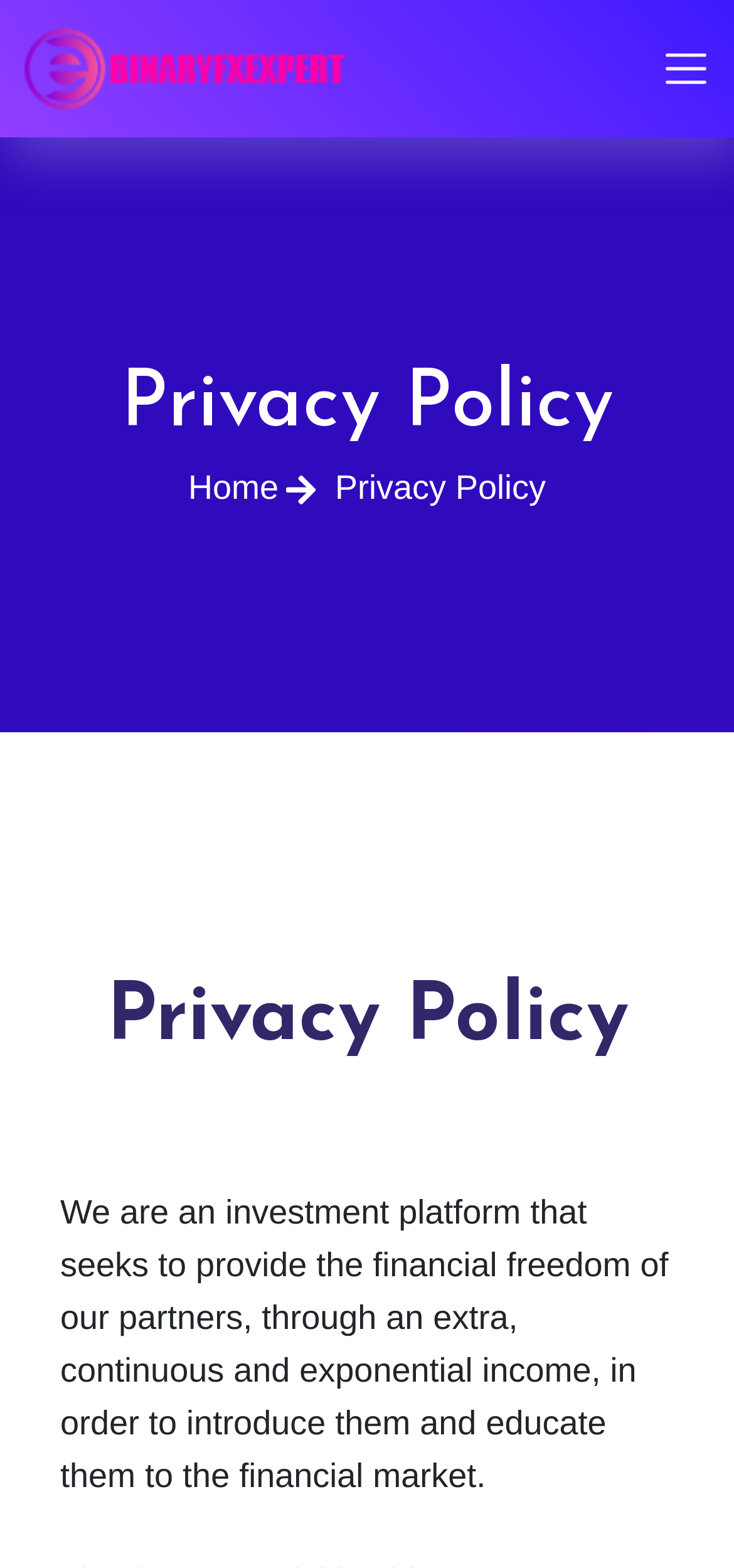Respond with a single word or phrase to the following question:
What is the current page about?

Privacy Policy